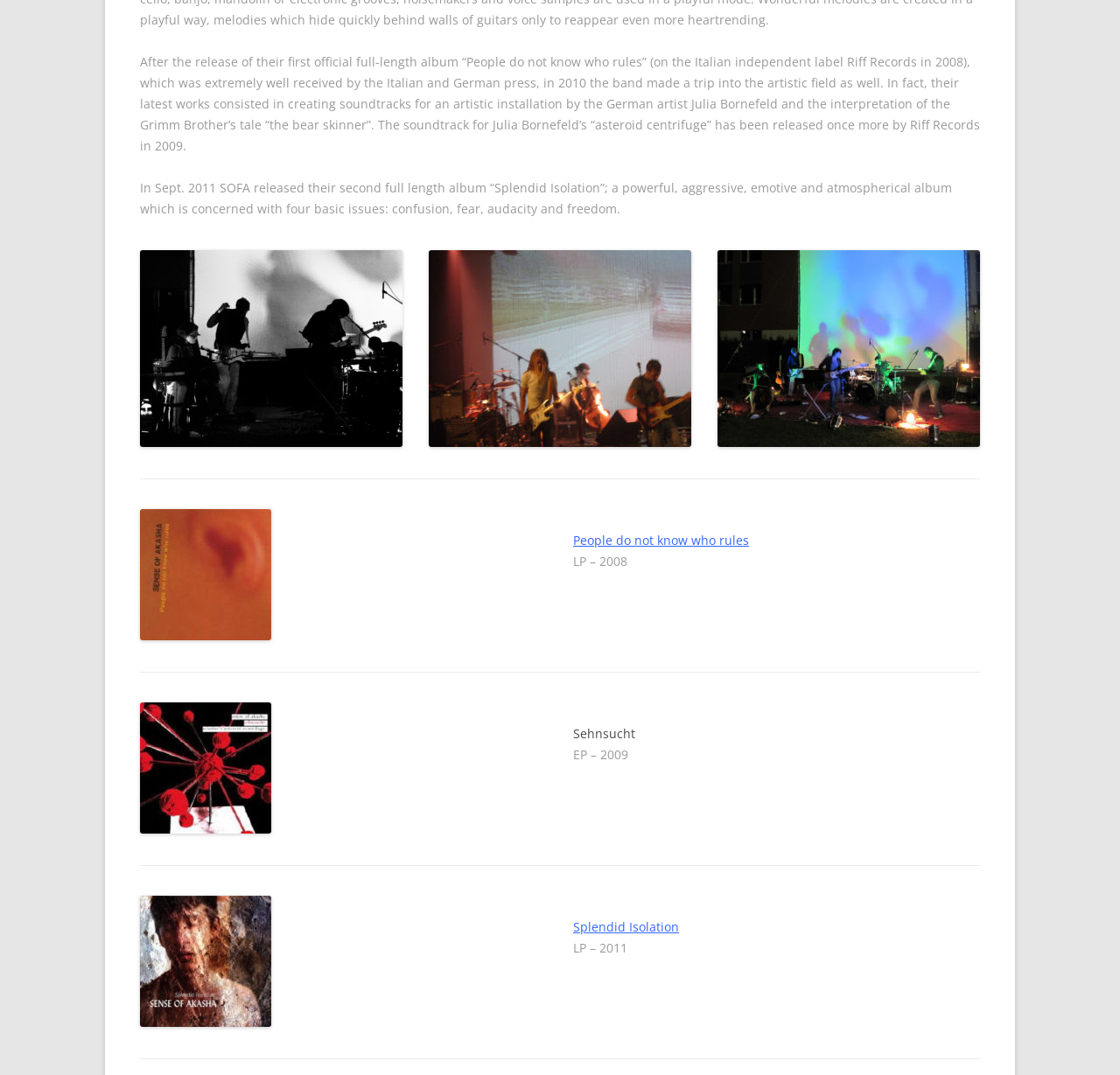Please locate the bounding box coordinates of the element that should be clicked to complete the given instruction: "View the image 'l_691619f1d7fcb8'".

[0.125, 0.473, 0.242, 0.595]